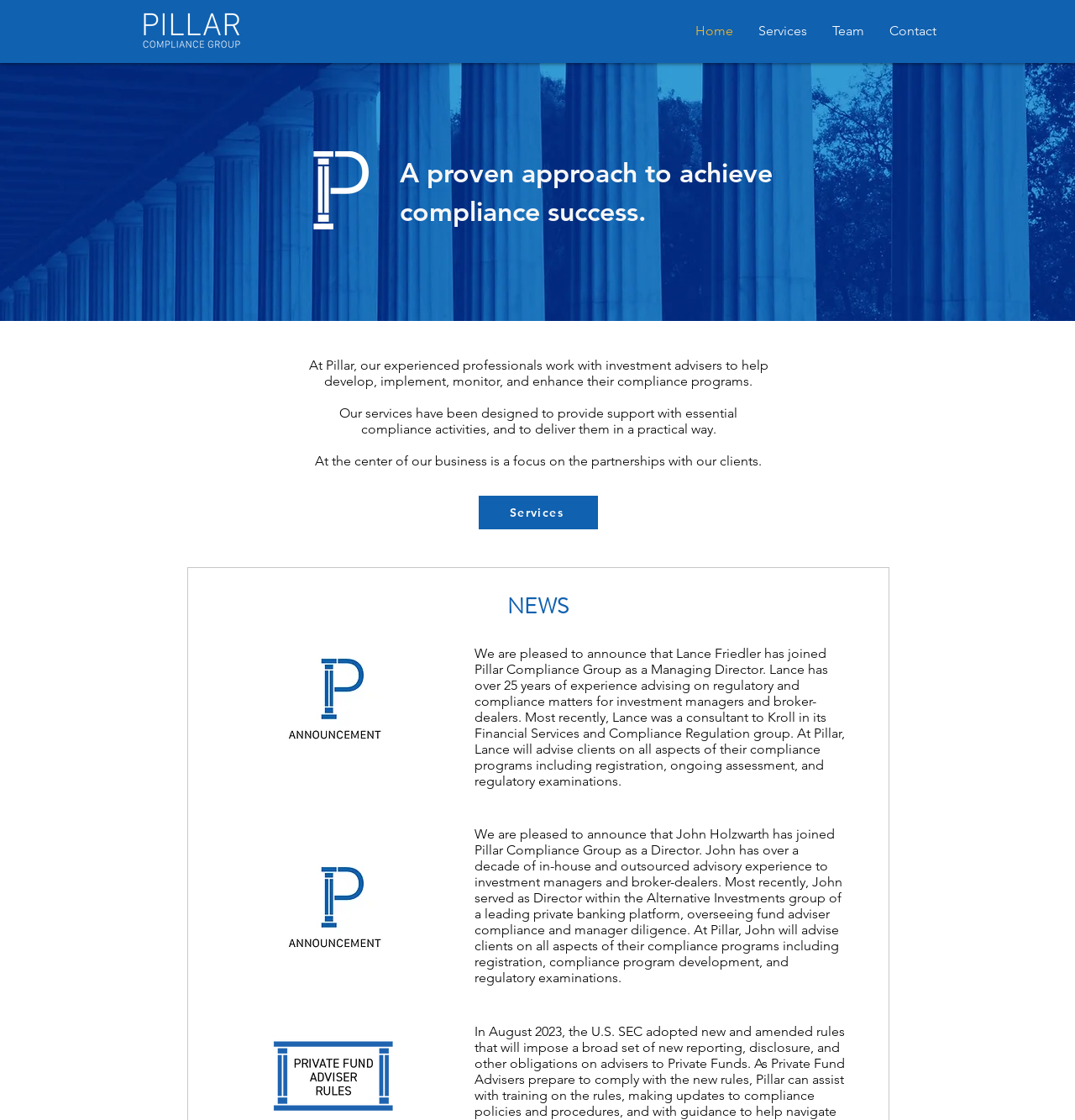Respond concisely with one word or phrase to the following query:
What is the profession of Lance Friedler?

Managing Director